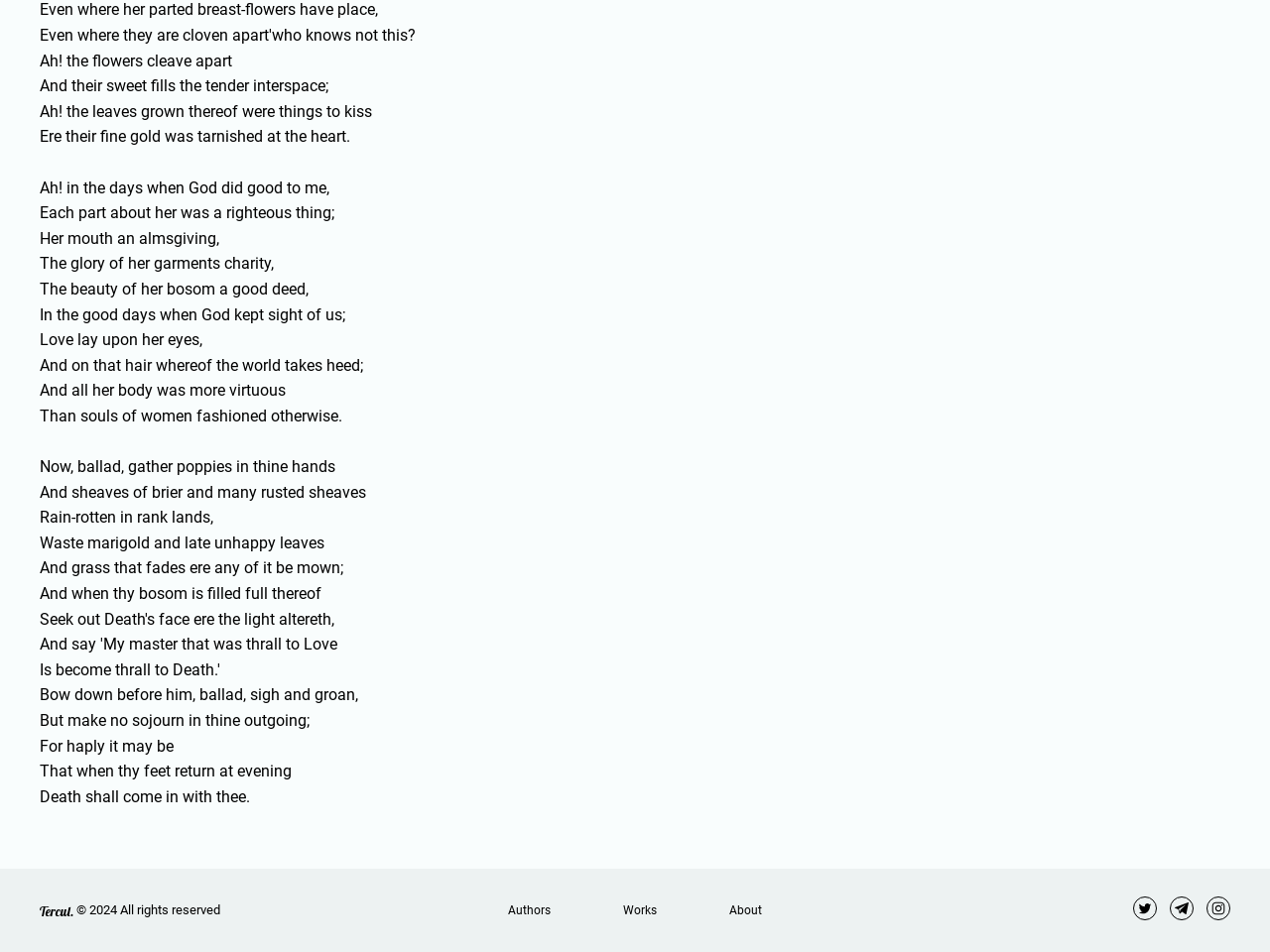Refer to the screenshot and answer the following question in detail:
What is the significance of the flowers?

The flowers mentioned in the poem, such as 'breast-flowers' and 'poppies', are likely symbols of the woman's beauty and femininity. The fact that they are 'cleaving apart' and 'tarnished at the heart' may suggest that the woman's beauty is fragile and ephemeral.